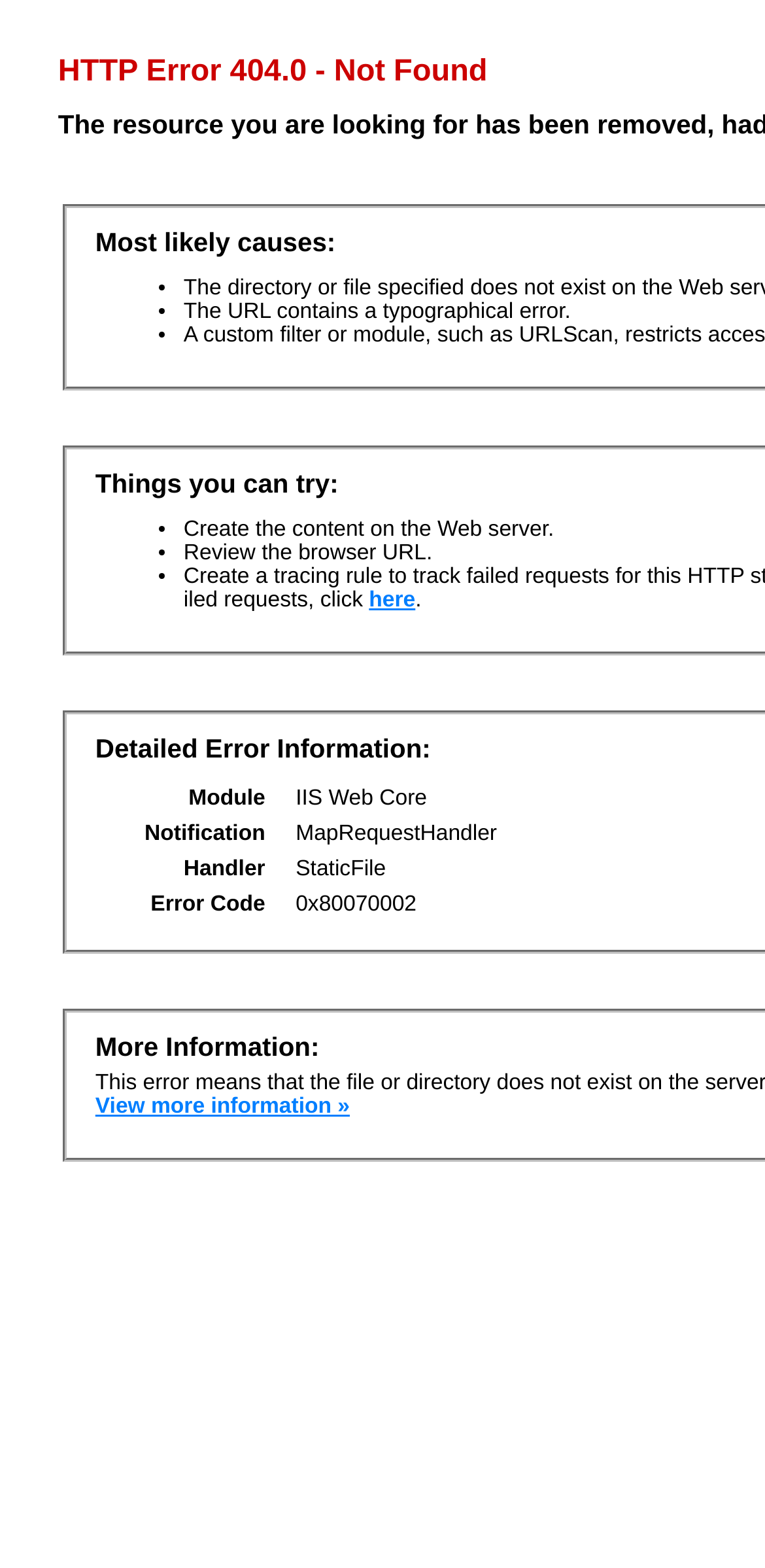What is the handler involved in the error?
Carefully examine the image and provide a detailed answer to the question.

I found the handler involved in the error by looking at the table on the webpage, specifically the row with the header 'Handler' and the corresponding grid cell that contains the handler name 'StaticFile'.